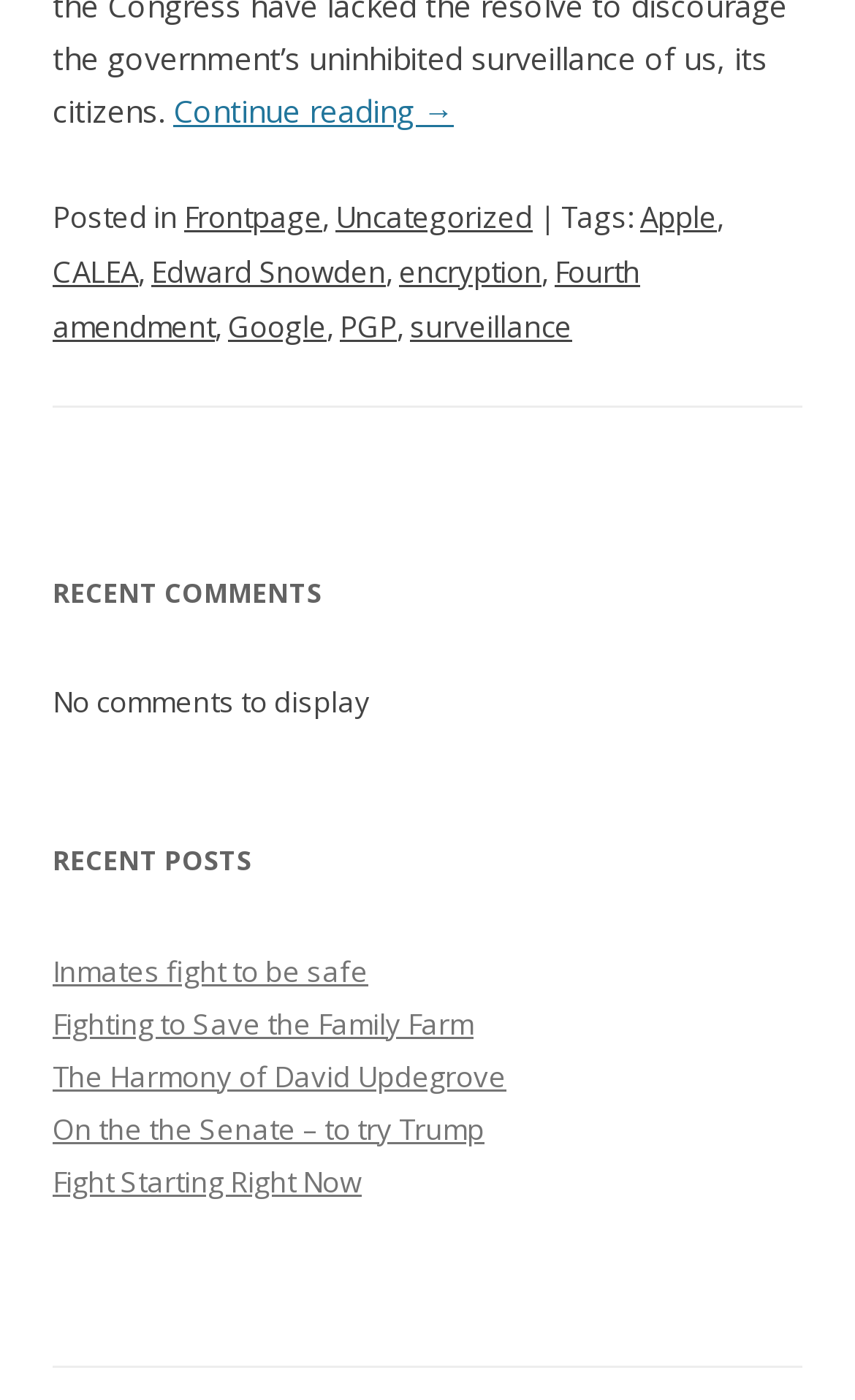What is the title of the most recent post?
Using the image as a reference, deliver a detailed and thorough answer to the question.

I looked at the section labeled 'RECENT POSTS' and found the first link, which is 'Inmates fight to be safe', indicating that it is the most recent post.